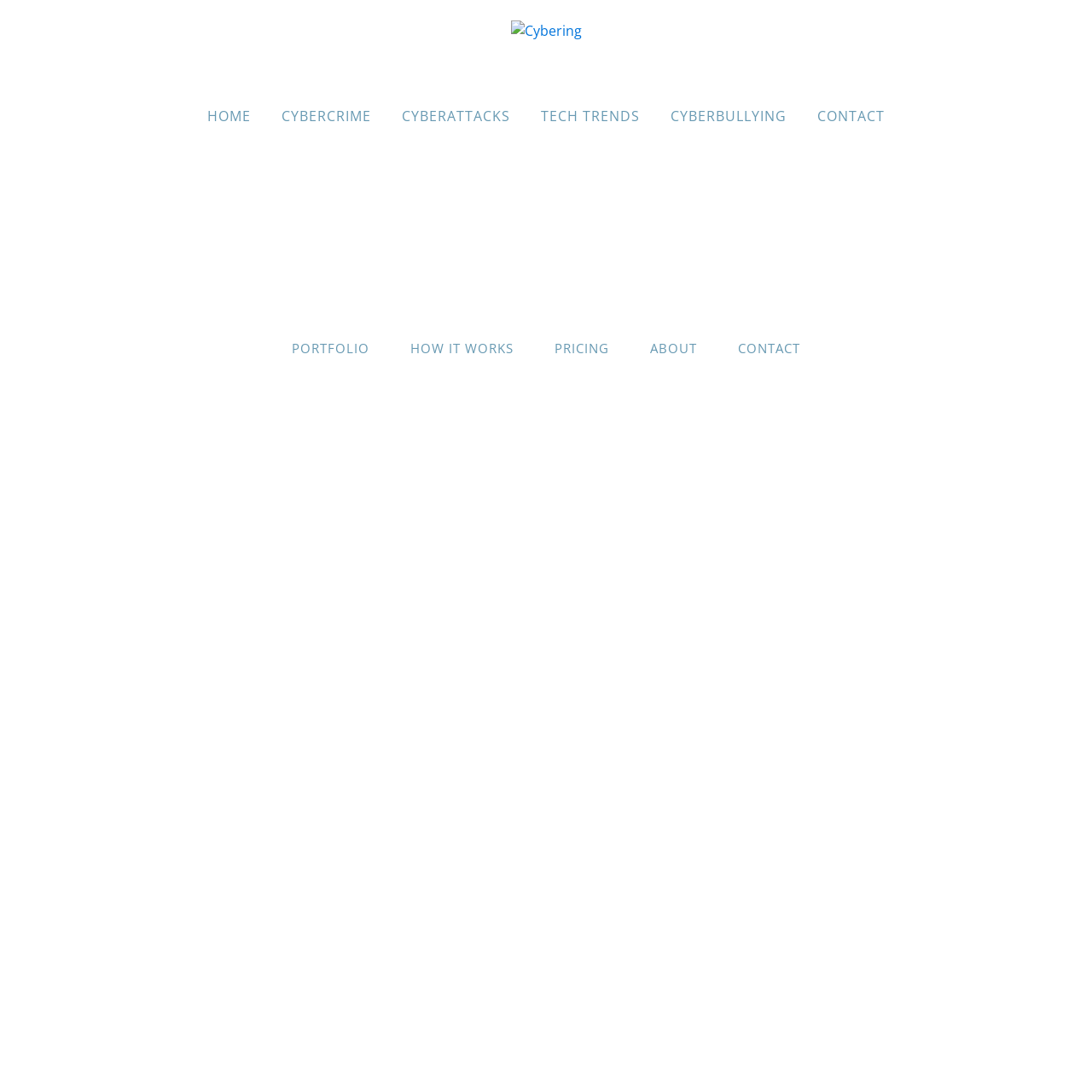Find and provide the bounding box coordinates for the UI element described here: "Tech Trends". The coordinates should be given as four float numbers between 0 and 1: [left, top, right, bottom].

[0.481, 0.088, 0.6, 0.126]